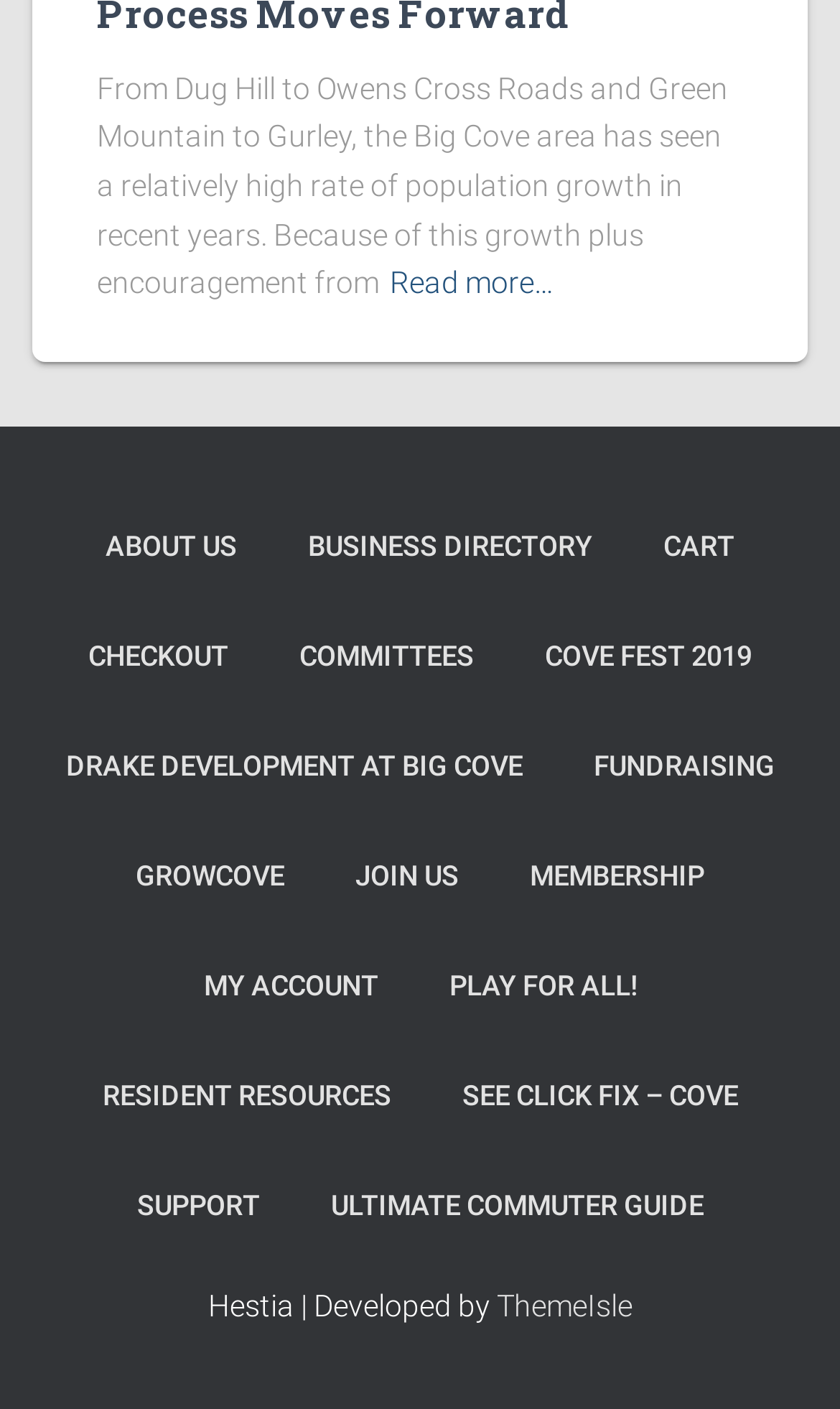What is the name of the event mentioned in the link?
Please provide a comprehensive answer to the question based on the webpage screenshot.

The event mentioned in the link is Cove Fest 2019, which can be found in the link element with ID 82.